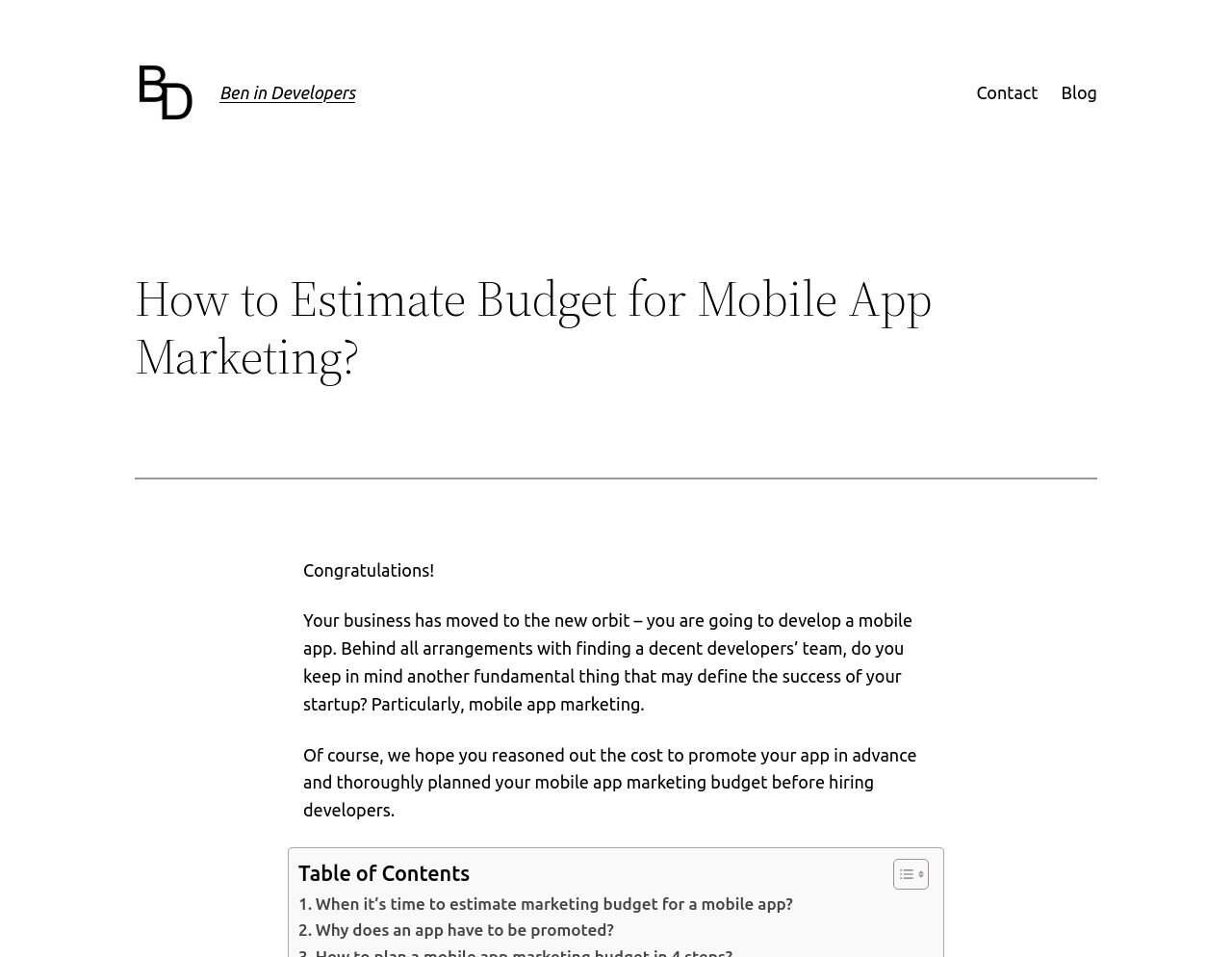Determine the bounding box of the UI component based on this description: "alt="Ben in Developers"". The bounding box coordinates should be four float values between 0 and 1, i.e., [left, top, right, bottom].

[0.109, 0.064, 0.159, 0.129]